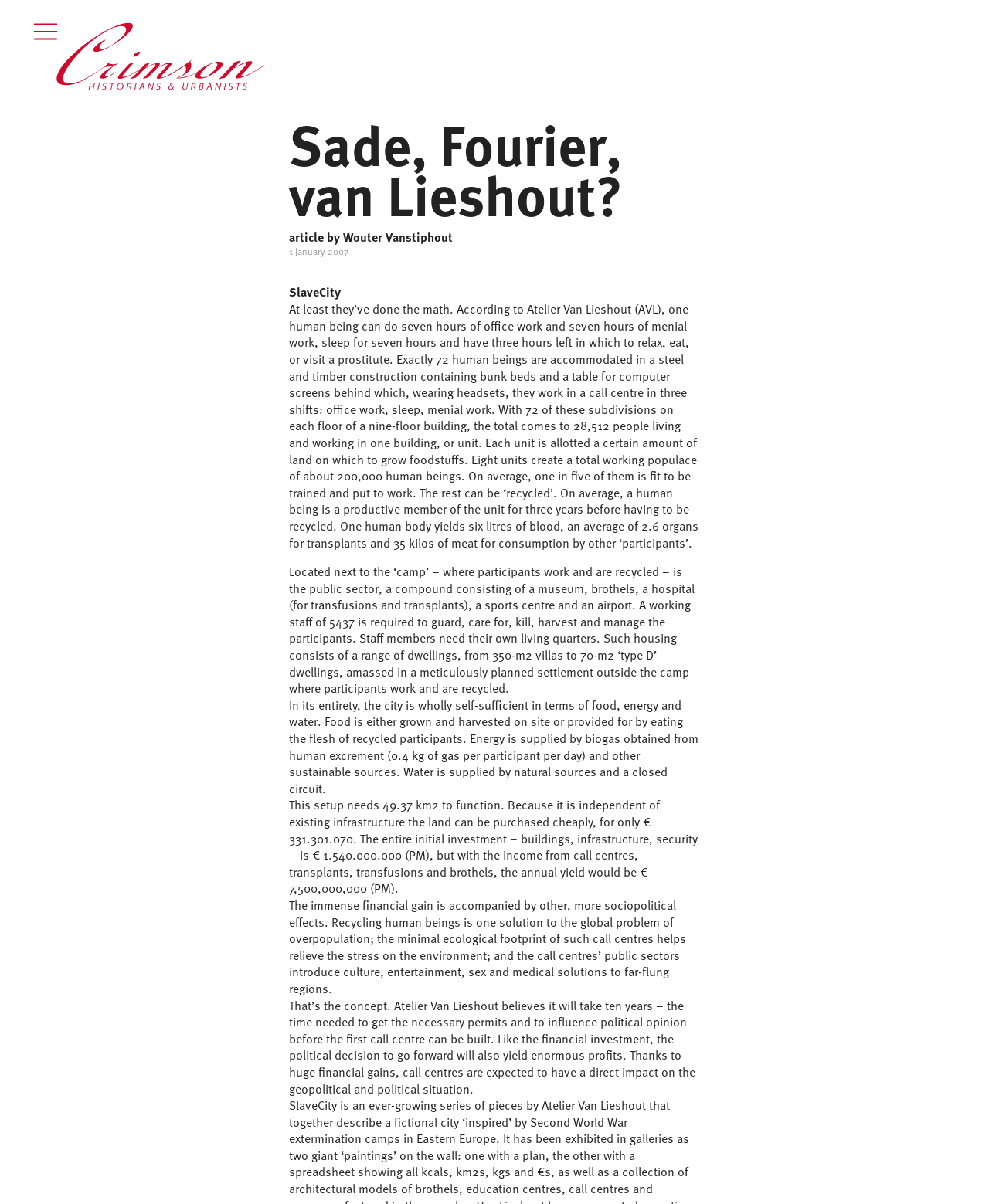What is the total number of people living and working in one unit?
Look at the image and construct a detailed response to the question.

The text states that 'with 72 of these subdivisions on each floor of a nine-floor building, the total comes to 28,512 people living and working in one building, or unit'.